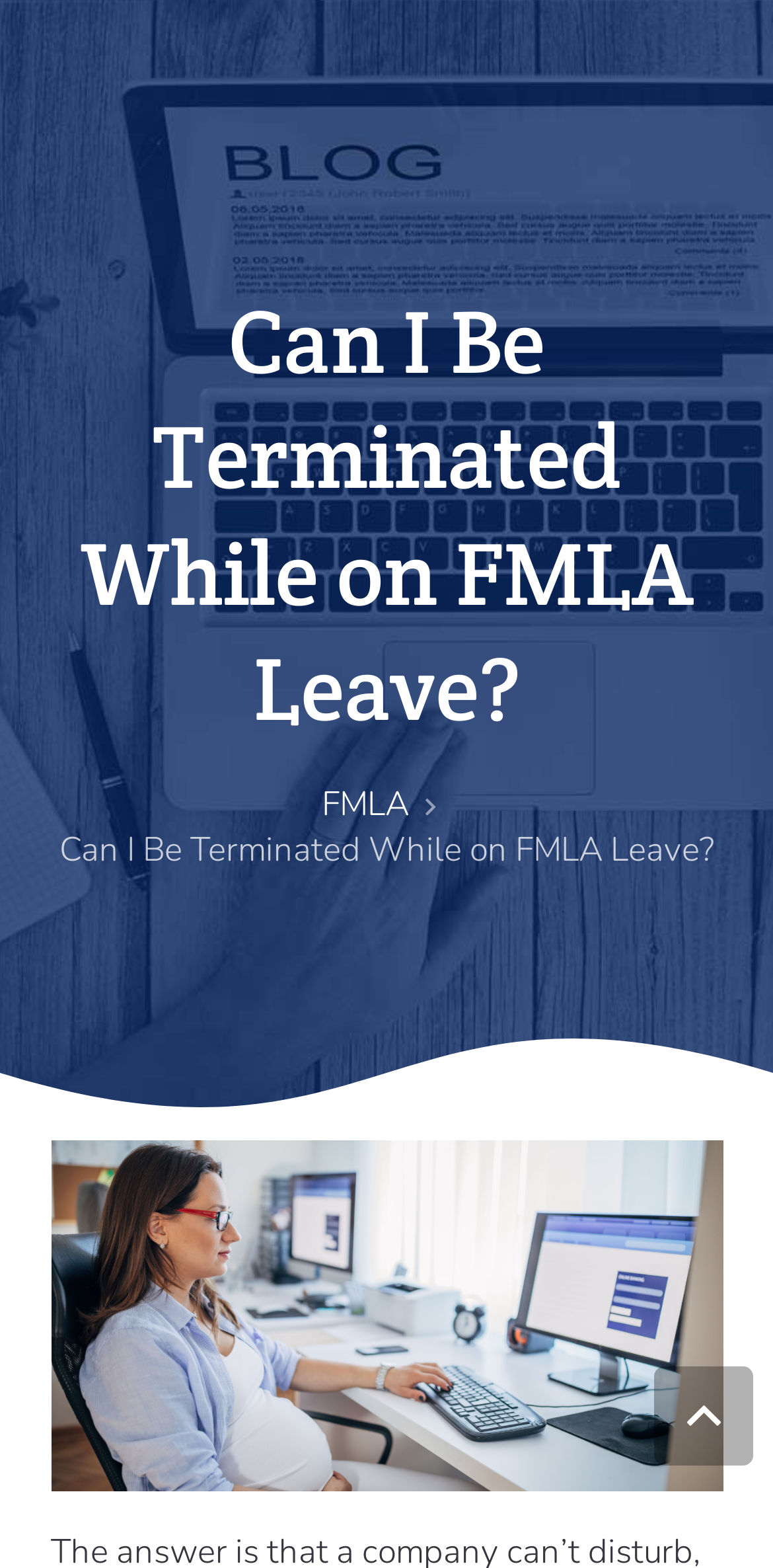Provide a thorough summary of the webpage.

The webpage is about the topic of being terminated while on Family and Medical Leave Act (FMLA) leave. At the top, there is a heading that asks the question "Can I Be Terminated While on FMLA Leave?" which is also the title of the webpage. Below the heading, there are two links, one with the text "FMLA" and another with the same question as the heading. 

To the left of the heading, there is a small link with no text, only an icon represented by "\uf106". On the right side of the webpage, near the top, there is a small link with the text "Link". 

The webpage also features two images. One is located at the top right corner, with no alt text, and another is at the bottom, with the alt text "Pregnant at Work". The image at the bottom takes up most of the width of the webpage.